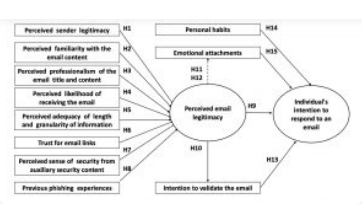What is the primary focus of the model in relation to emails?
From the image, respond using a single word or phrase.

Phishing threats